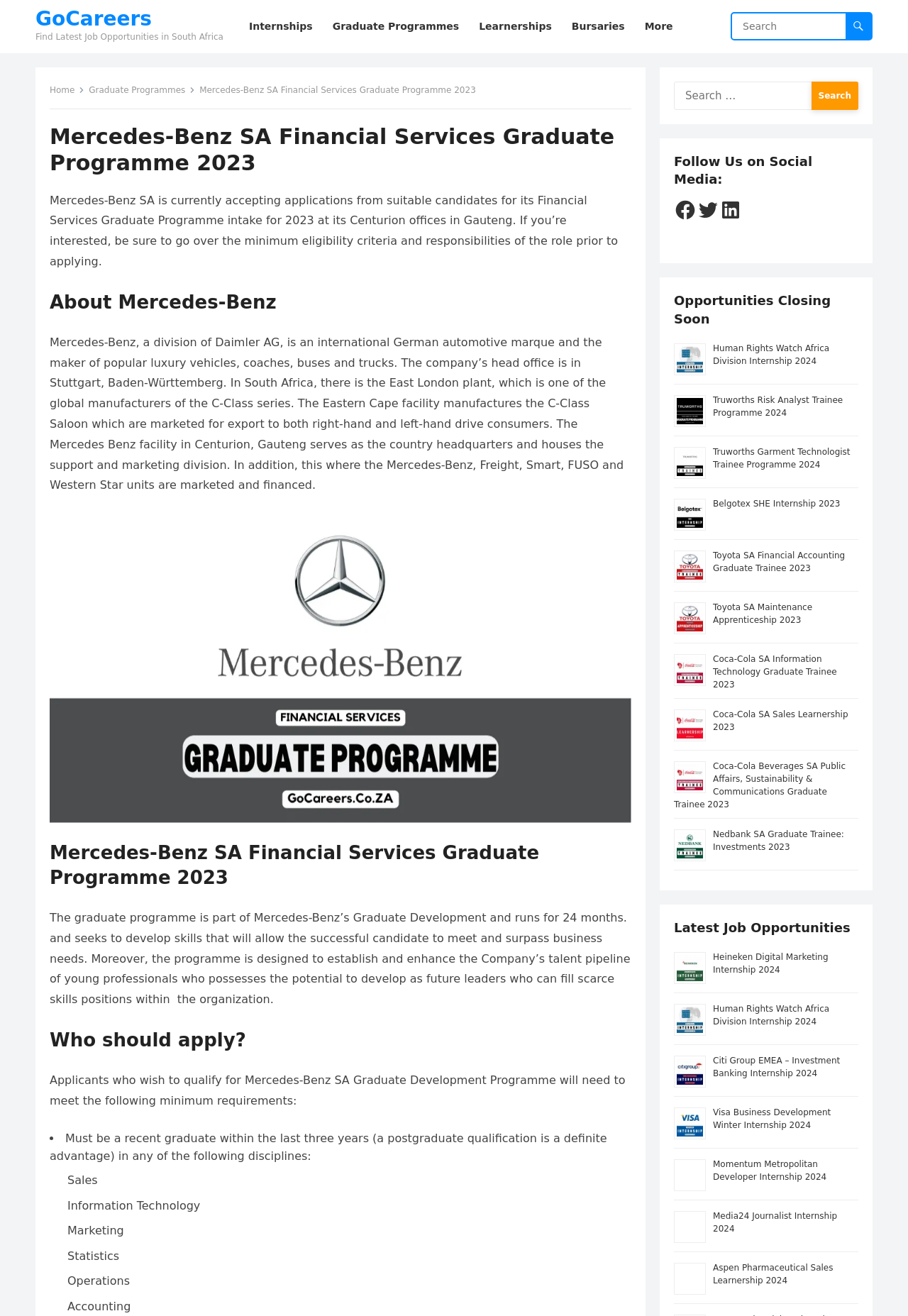Could you provide the bounding box coordinates for the portion of the screen to click to complete this instruction: "Search for something"?

None